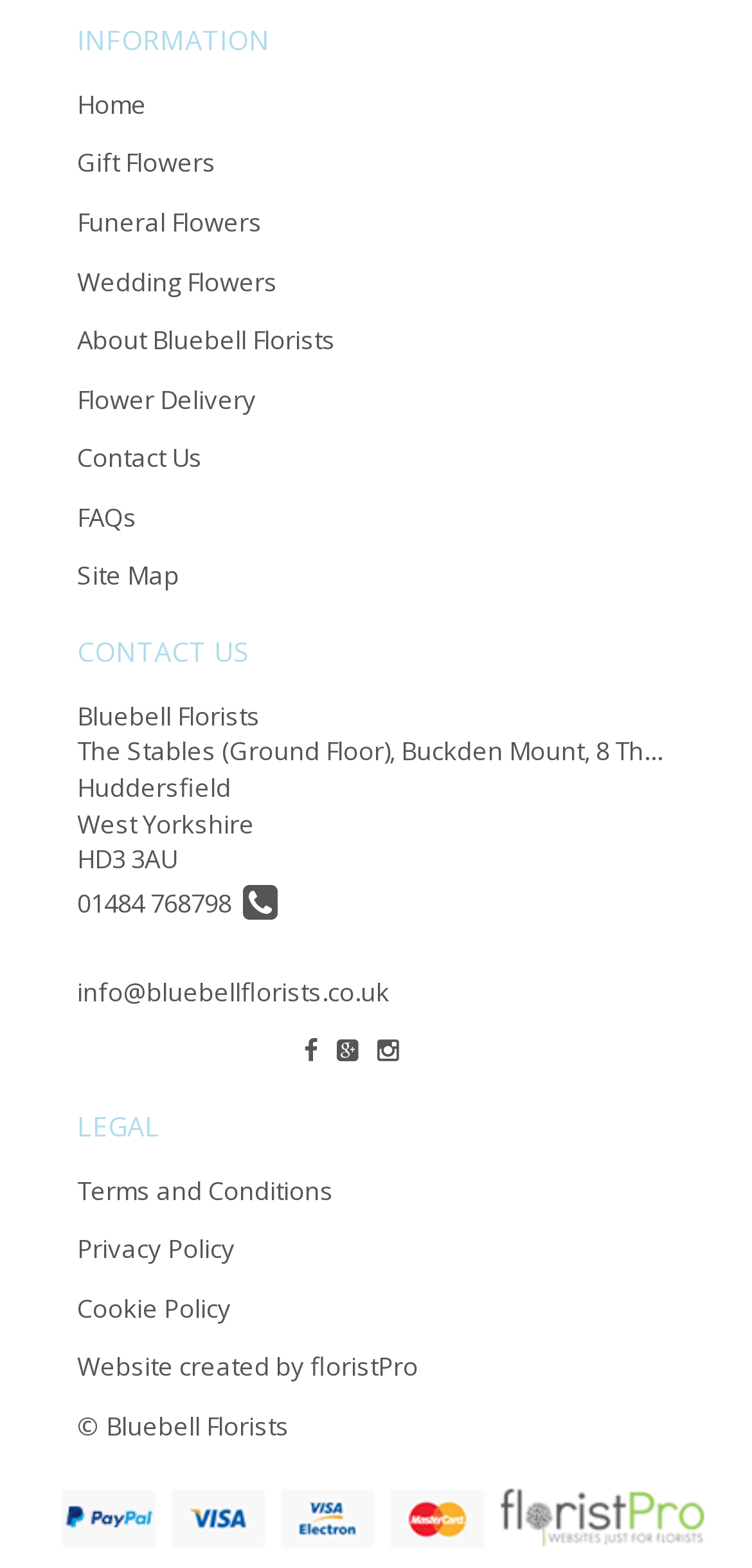What is the website created by?
Using the image as a reference, answer the question in detail.

I found the answer by looking at the footer section, where it says 'Website created by floristPro'.